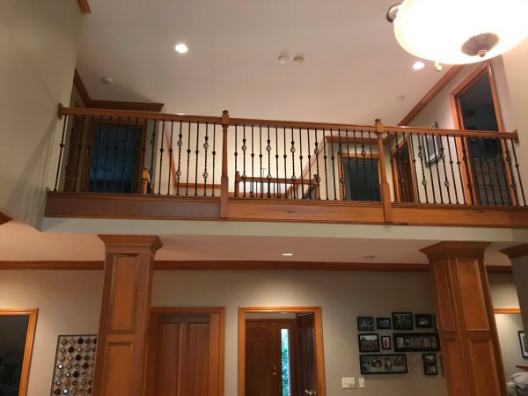Give an in-depth description of the image.

The image showcases a beautifully designed interior space featuring a well-crafted wooden railing that overlooks a landing area. The railing, adorned with decorative iron balusters, adds an elegant touch to the upper level of the home. Below, the area is illuminated by soft lighting, and various wooden doors, including one with a glass panel, lead to different rooms, enhancing the inviting ambiance. To the left, there is a wall with decorative panels, while on the right, framed photographs create a personalized gallery display, contributing to the homey feel of the space. The overall aesthetic reflects a blend of classic and contemporary design, perfect for a cozy yet sophisticated environment.